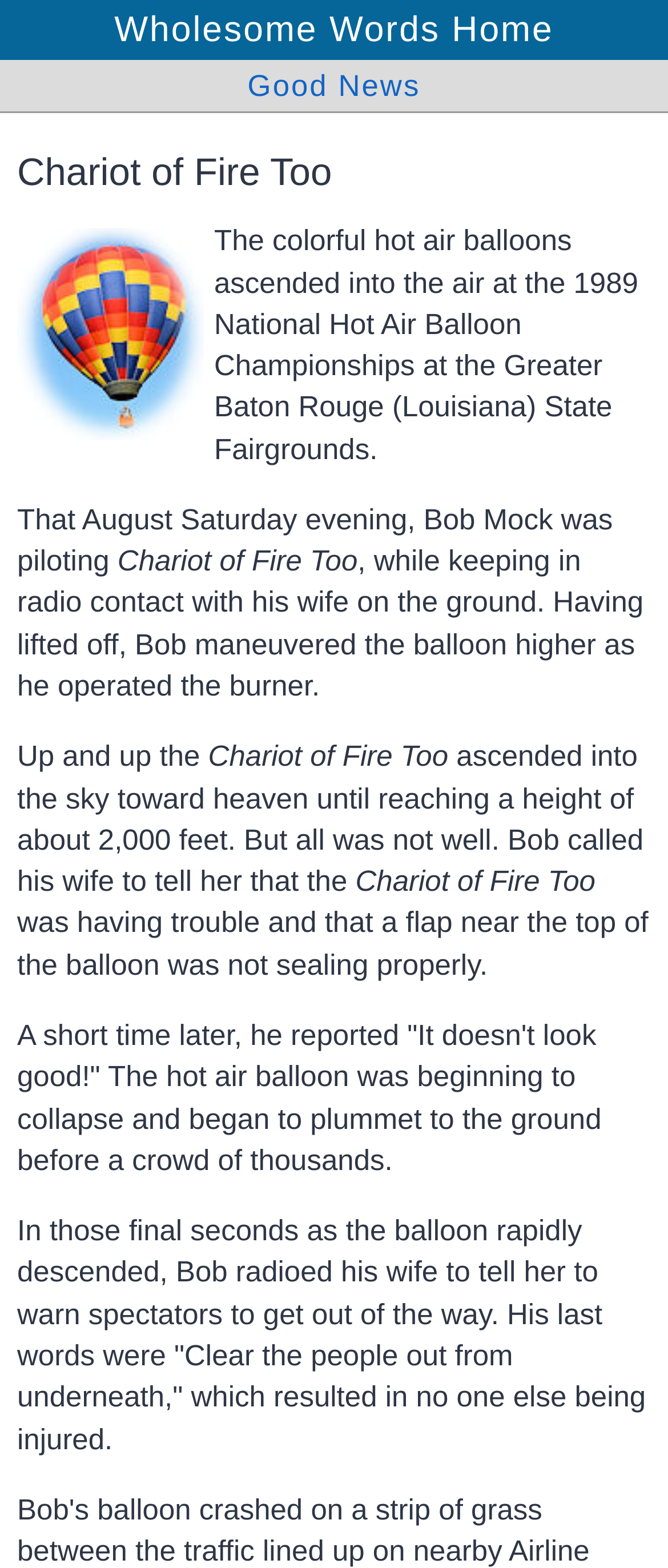How high did the hot air balloon ascend?
Please provide an in-depth and detailed response to the question.

The text states that the hot air balloon 'ascended into the sky toward heaven until reaching a height of about 2,000 feet'.